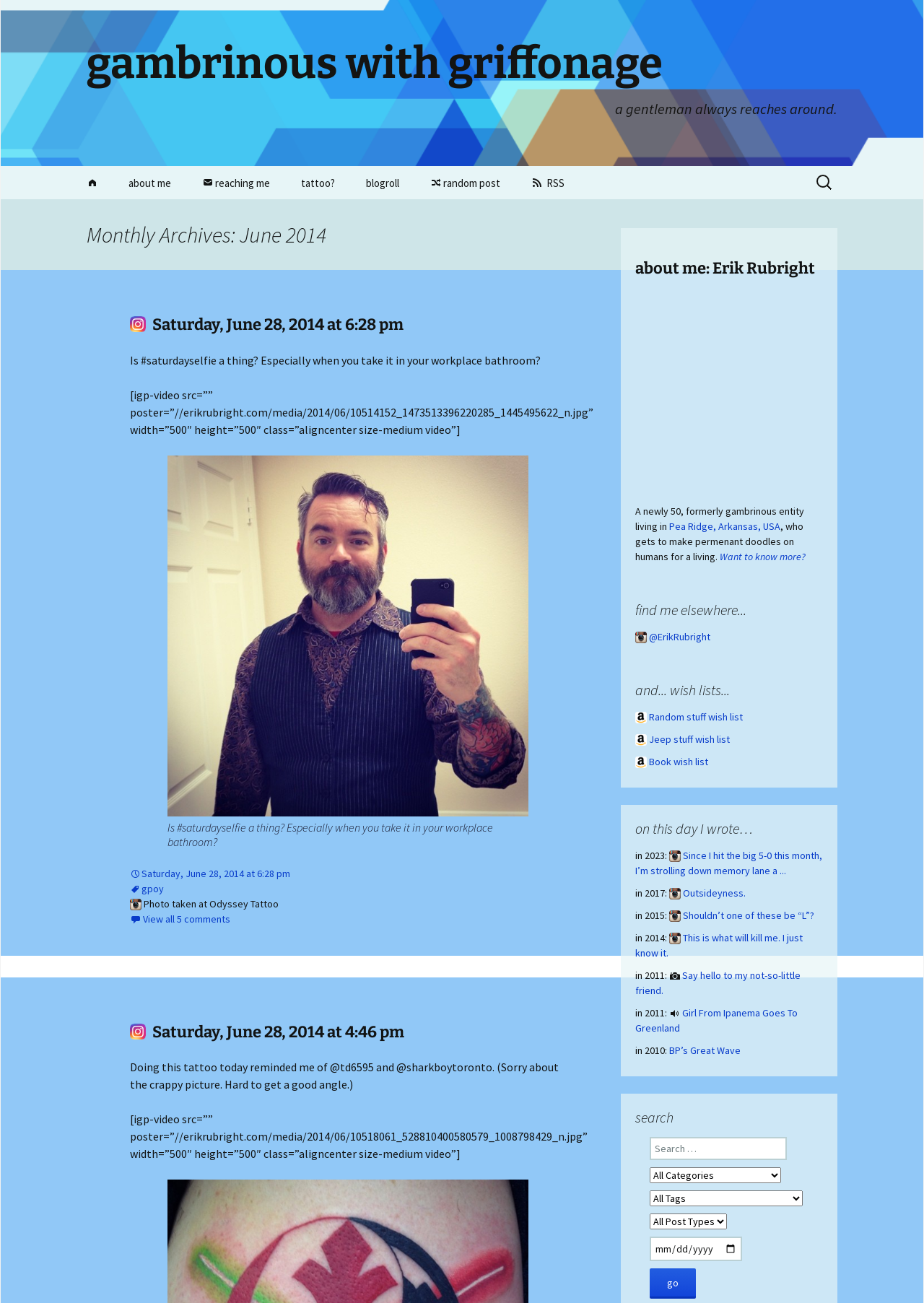Please identify the bounding box coordinates of the element that needs to be clicked to perform the following instruction: "Click the 'about me' link".

[0.123, 0.128, 0.201, 0.153]